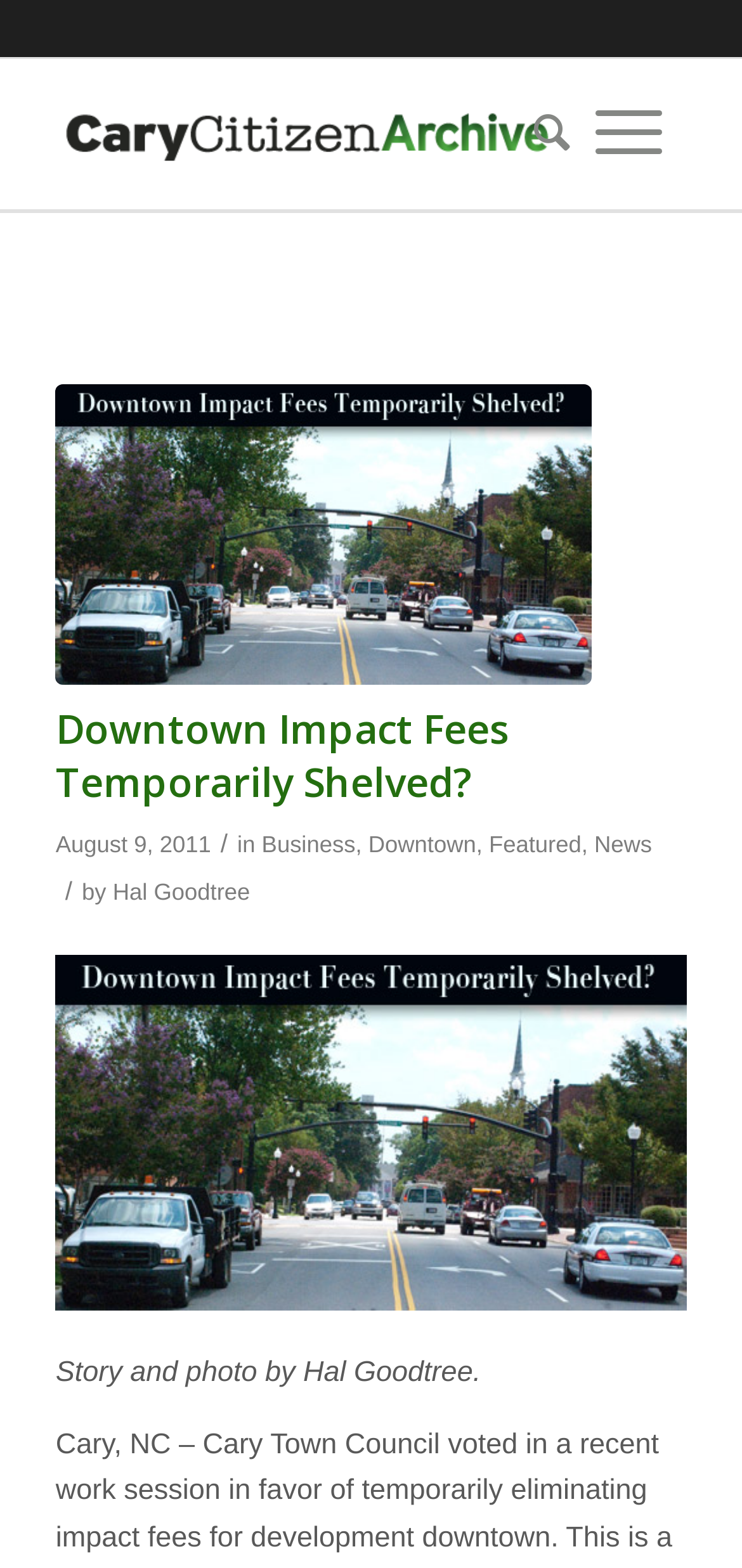Please extract and provide the main headline of the webpage.

Downtown Impact Fees Temporarily Shelved?